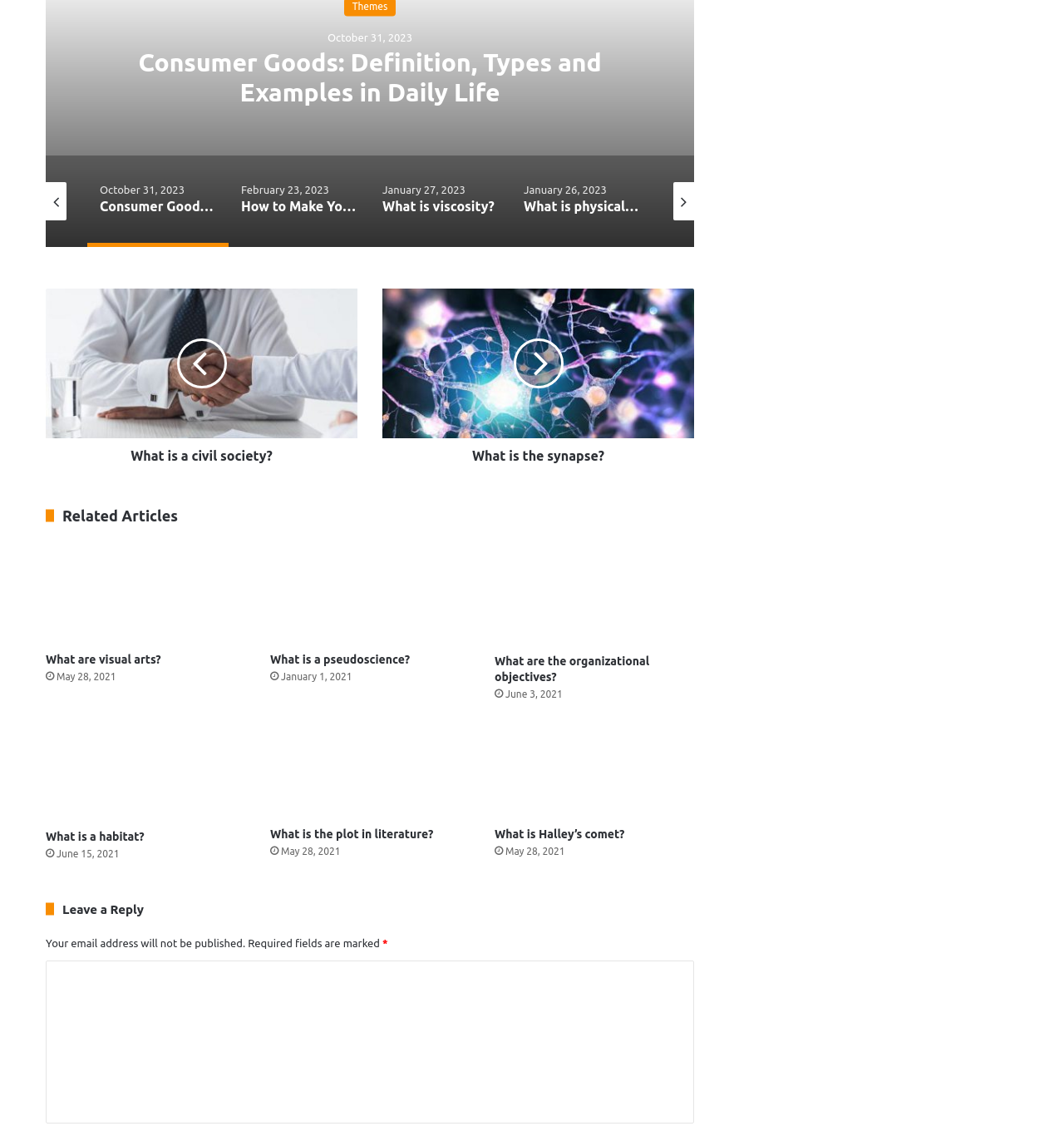Pinpoint the bounding box coordinates of the area that must be clicked to complete this instruction: "Click 'What is Halley’s comet?' link".

[0.465, 0.636, 0.652, 0.727]